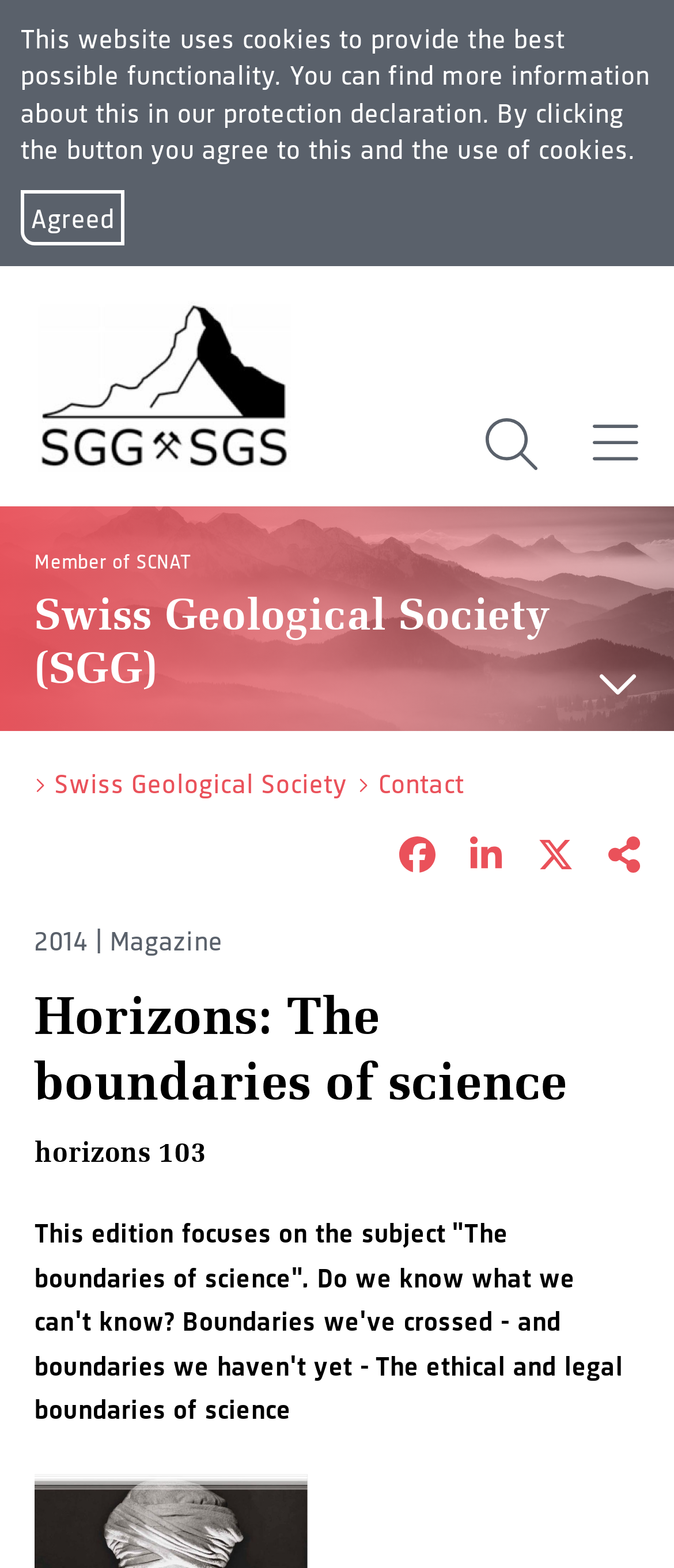Kindly determine the bounding box coordinates for the clickable area to achieve the given instruction: "view better design".

None